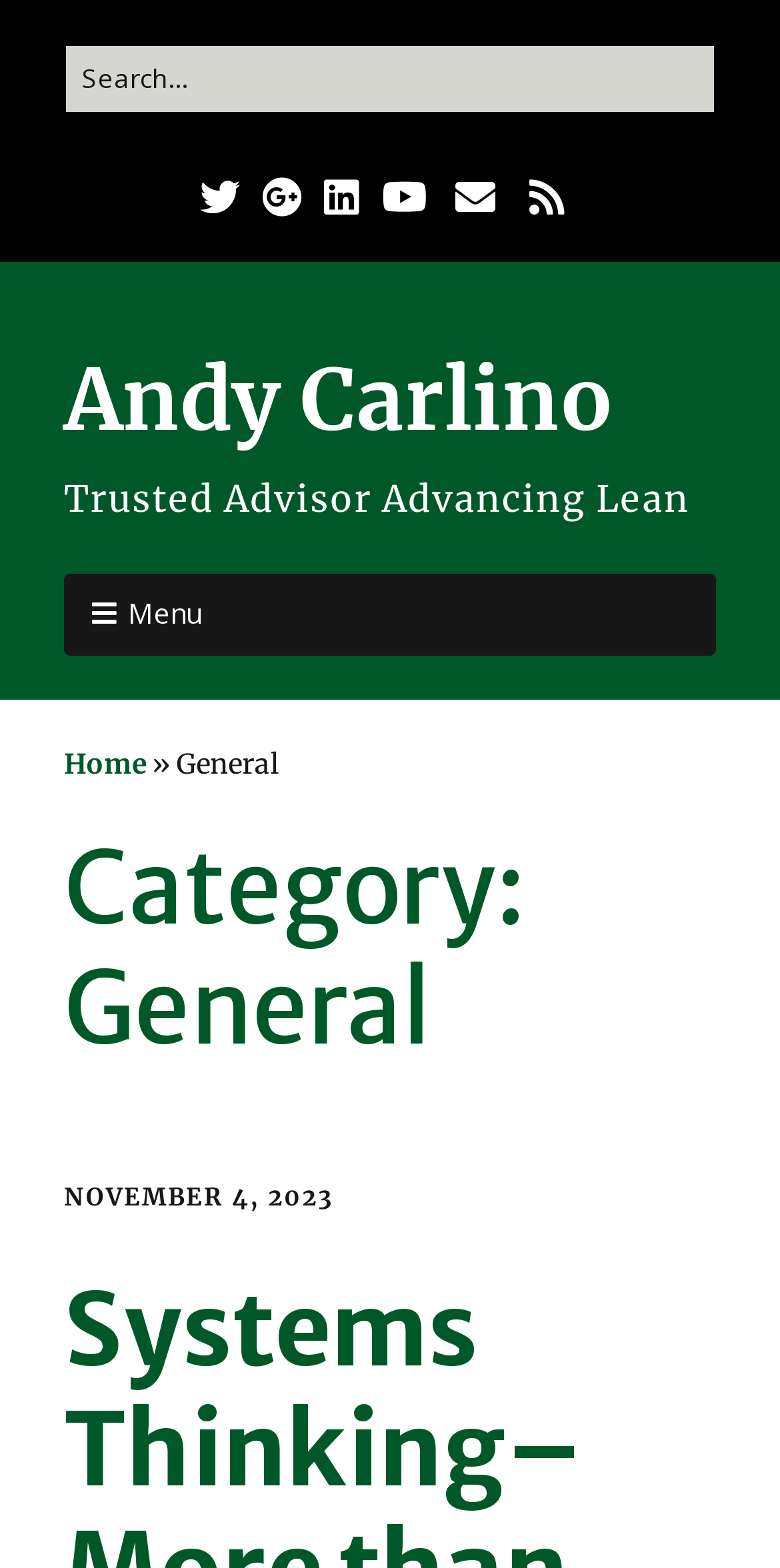What is the profession of Andy Carlino?
Using the visual information, answer the question in a single word or phrase.

Trusted Advisor Advancing Lean